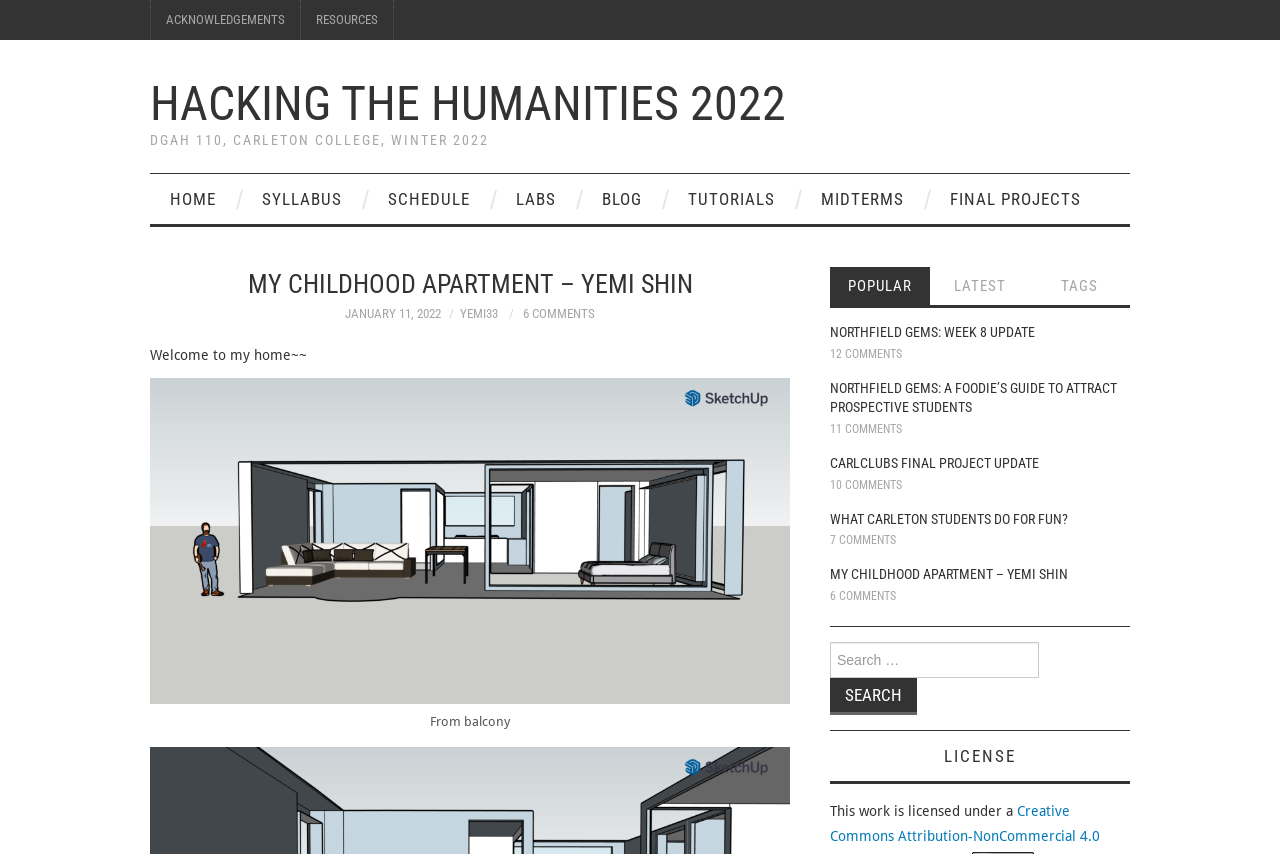Please respond in a single word or phrase: 
What is the purpose of the search box?

Search for: